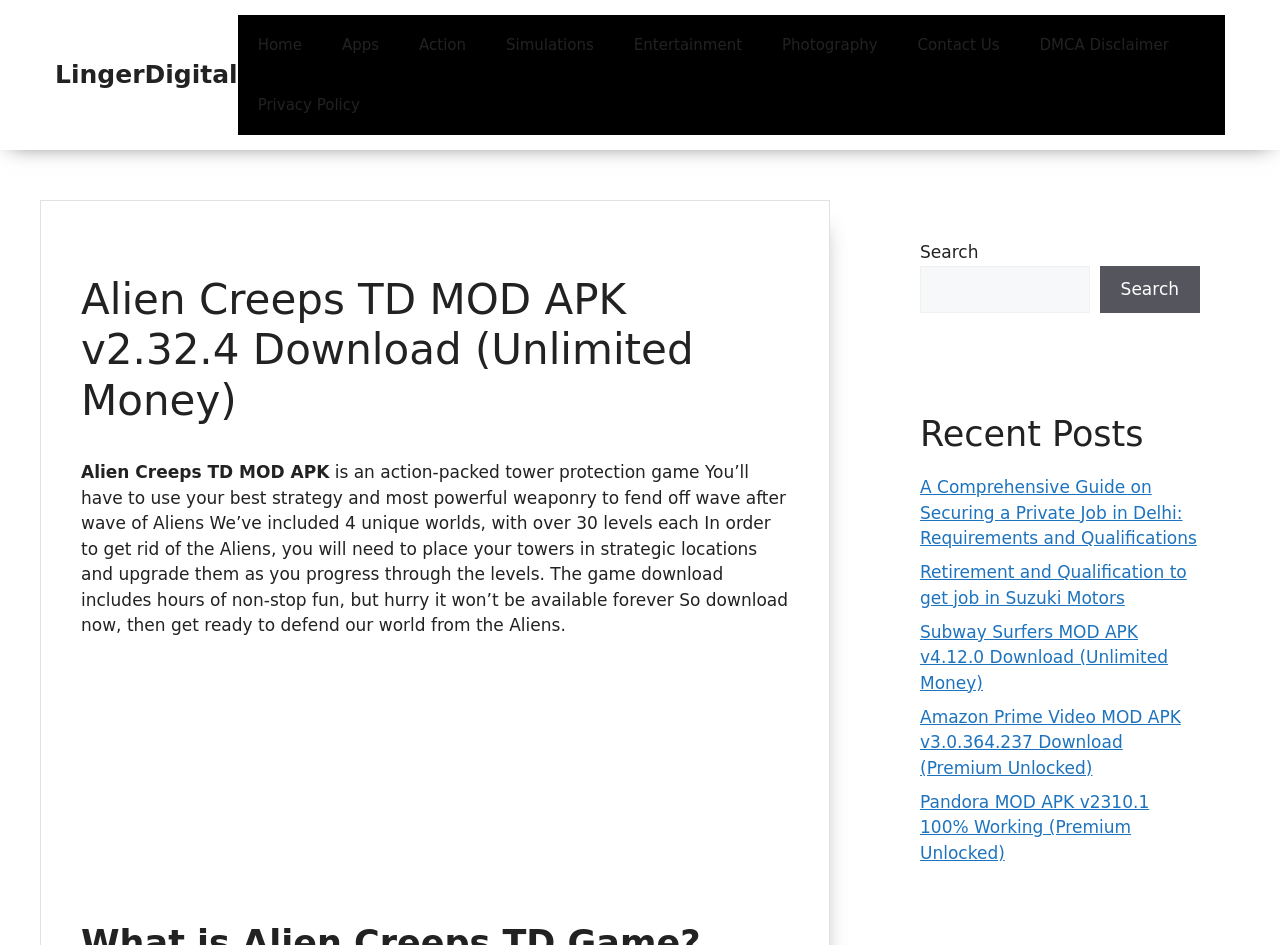Please find the bounding box coordinates of the element that must be clicked to perform the given instruction: "Search for something". The coordinates should be four float numbers from 0 to 1, i.e., [left, top, right, bottom].

[0.719, 0.281, 0.851, 0.331]